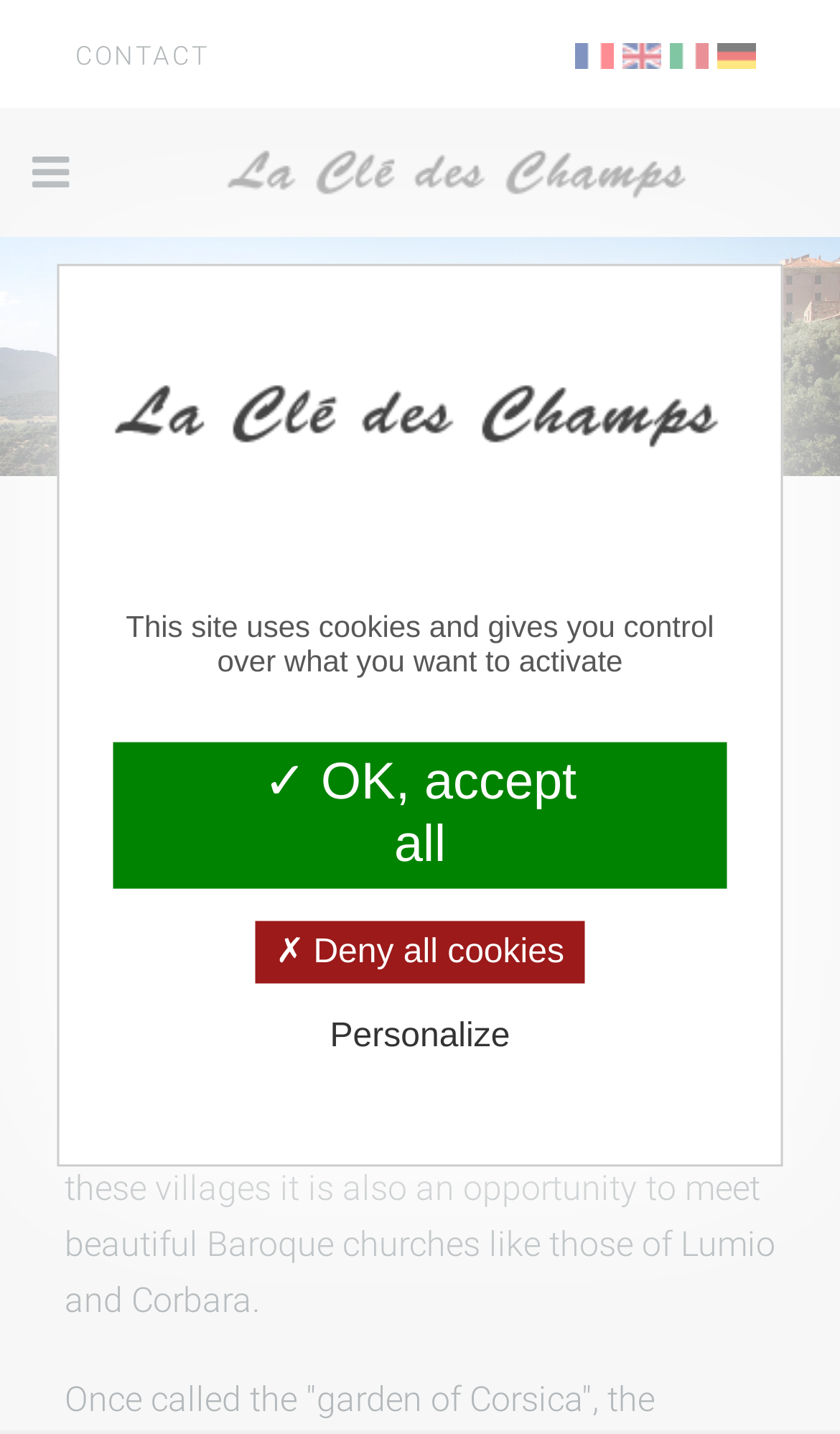For the element described, predict the bounding box coordinates as (top-left x, top-left y, bottom-right x, bottom-right y). All values should be between 0 and 1. Element description: alt="German" title="German"

[0.854, 0.023, 0.9, 0.051]